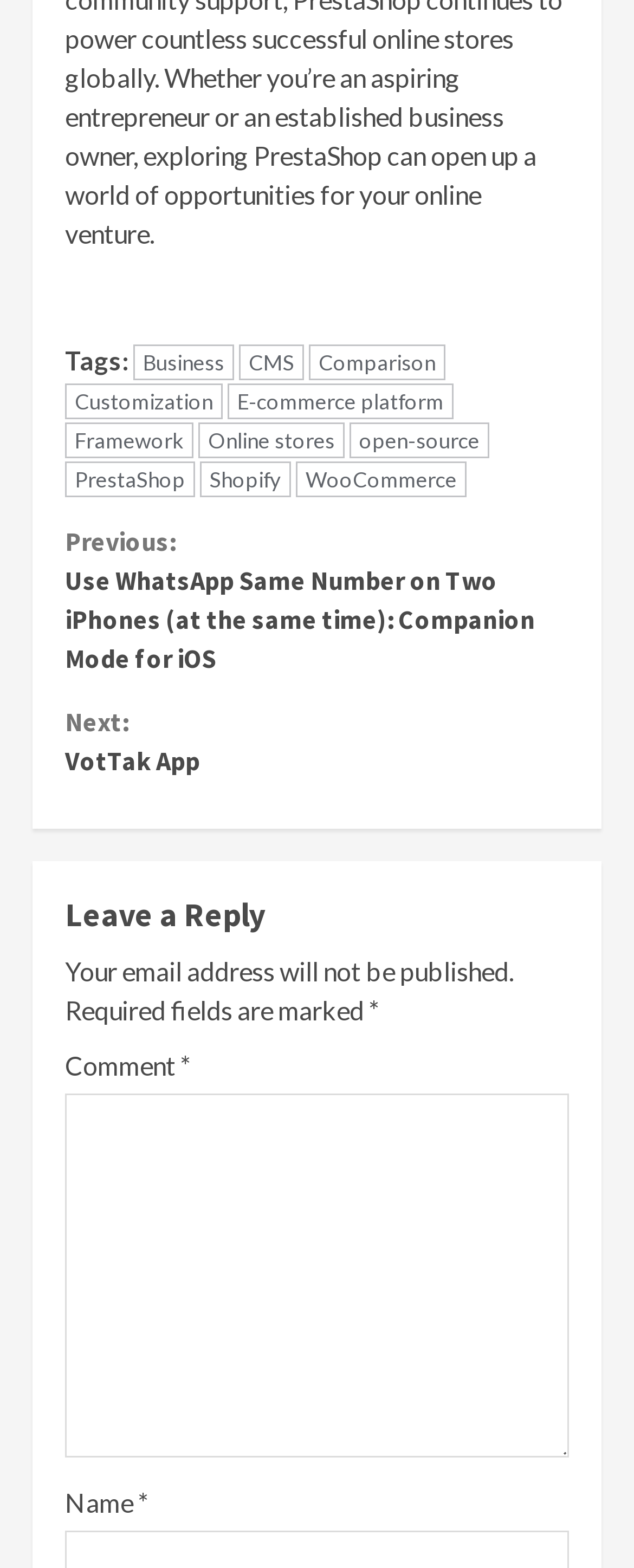Find the bounding box of the UI element described as follows: "parent_node: Comment * name="comment"".

[0.103, 0.698, 0.897, 0.93]